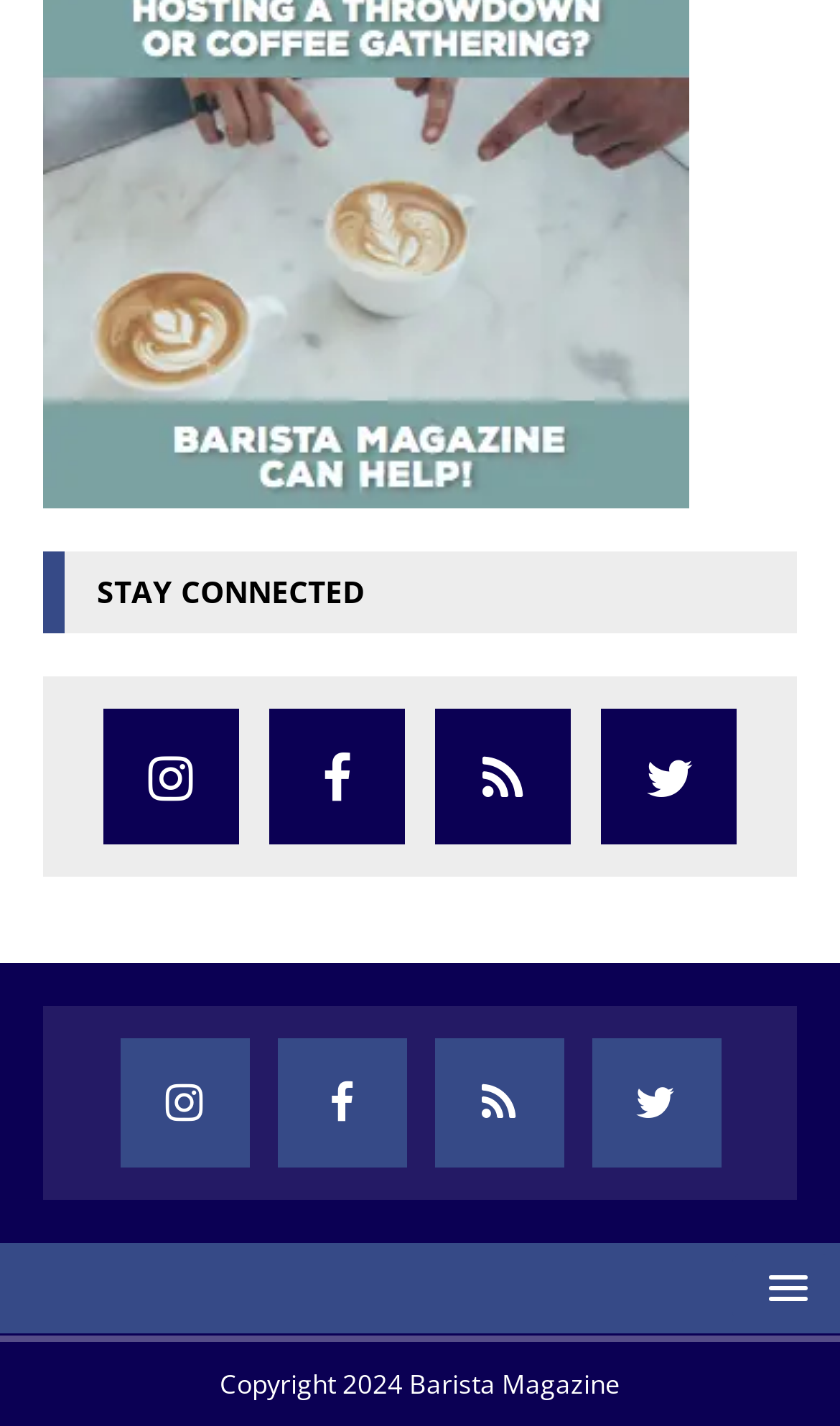Kindly respond to the following question with a single word or a brief phrase: 
What is the name of the magazine?

Barista Magazine